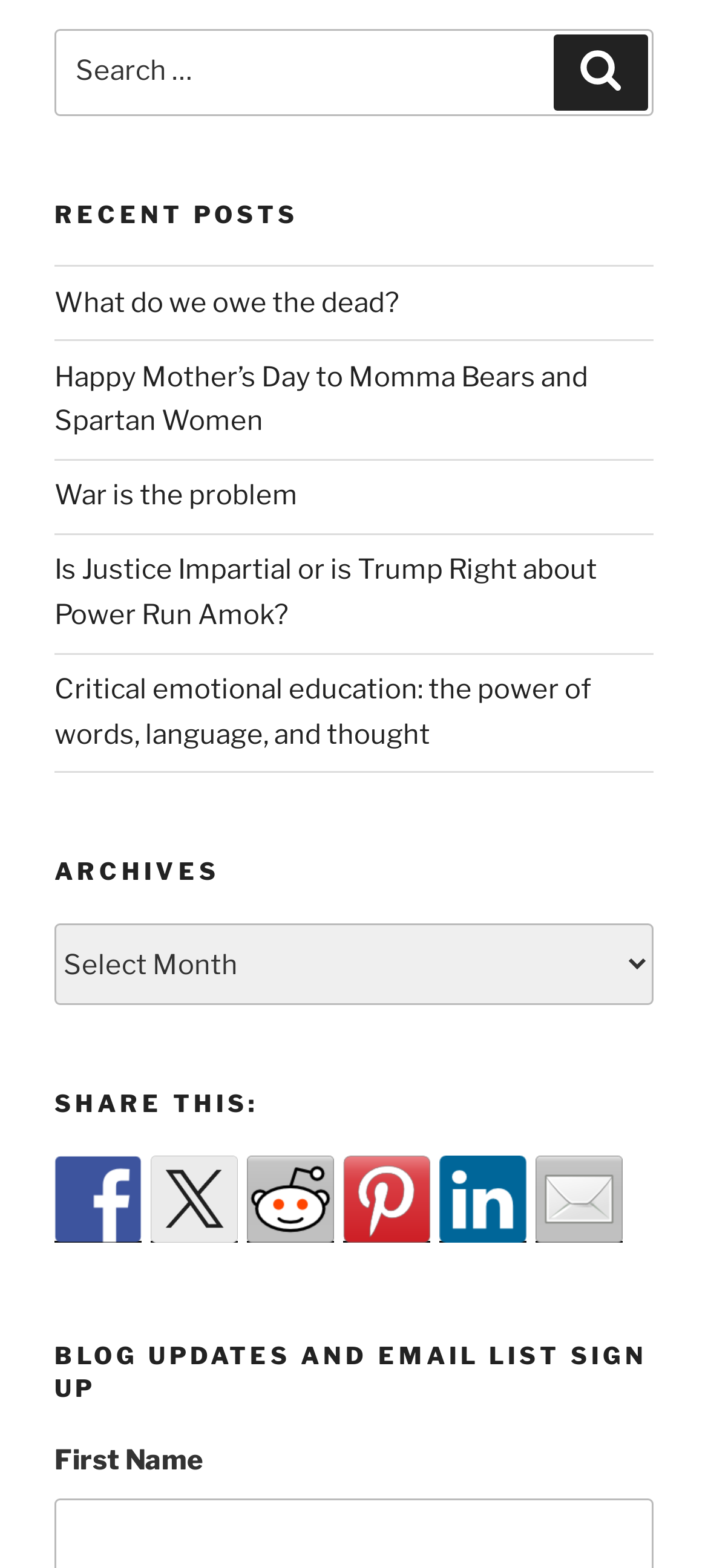What is the purpose of the 'Archives' dropdown?
Answer with a single word or short phrase according to what you see in the image.

To access archived posts